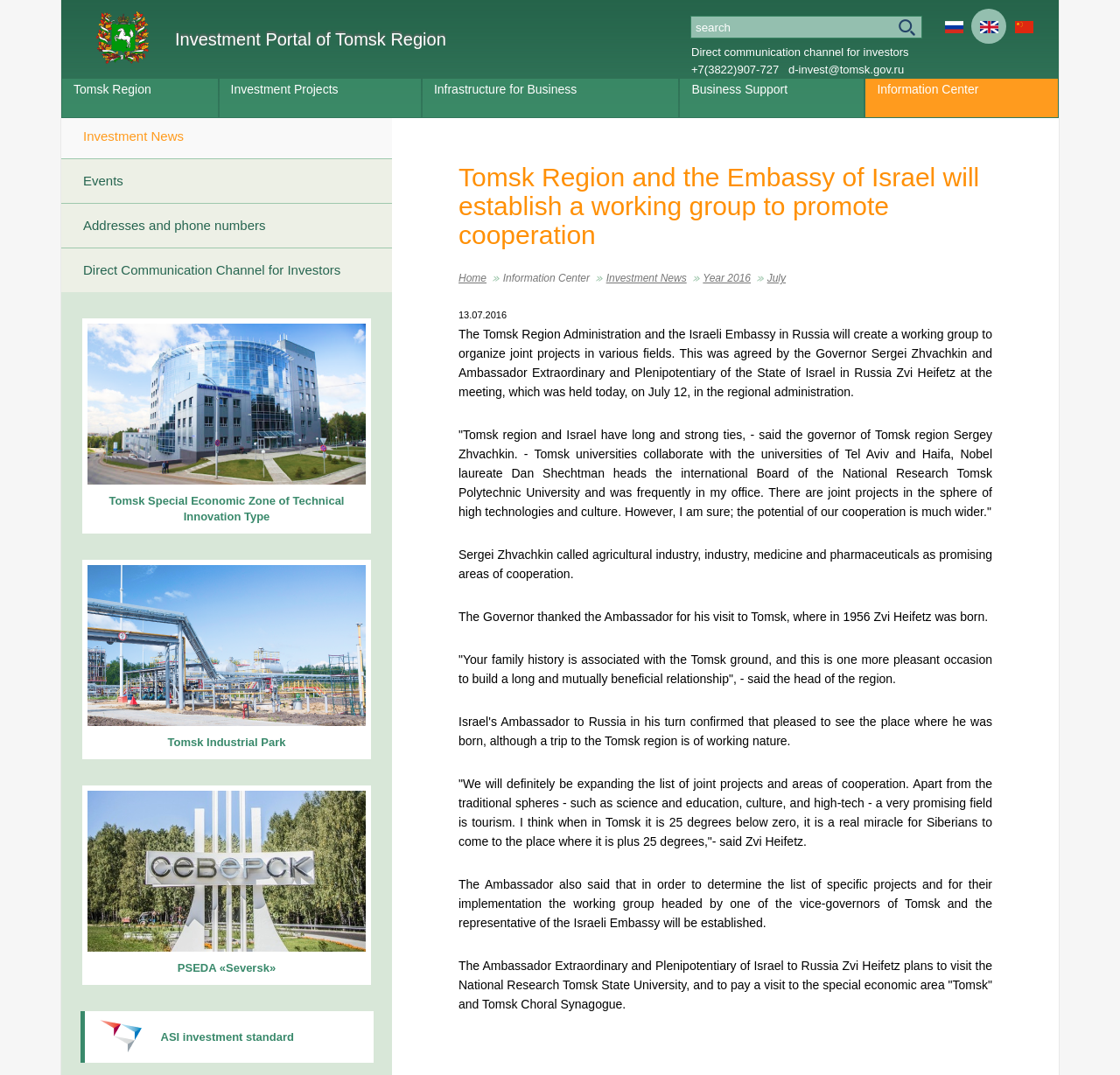Calculate the bounding box coordinates for the UI element based on the following description: "Addresses and phone numbers". Ensure the coordinates are four float numbers between 0 and 1, i.e., [left, top, right, bottom].

[0.055, 0.19, 0.35, 0.23]